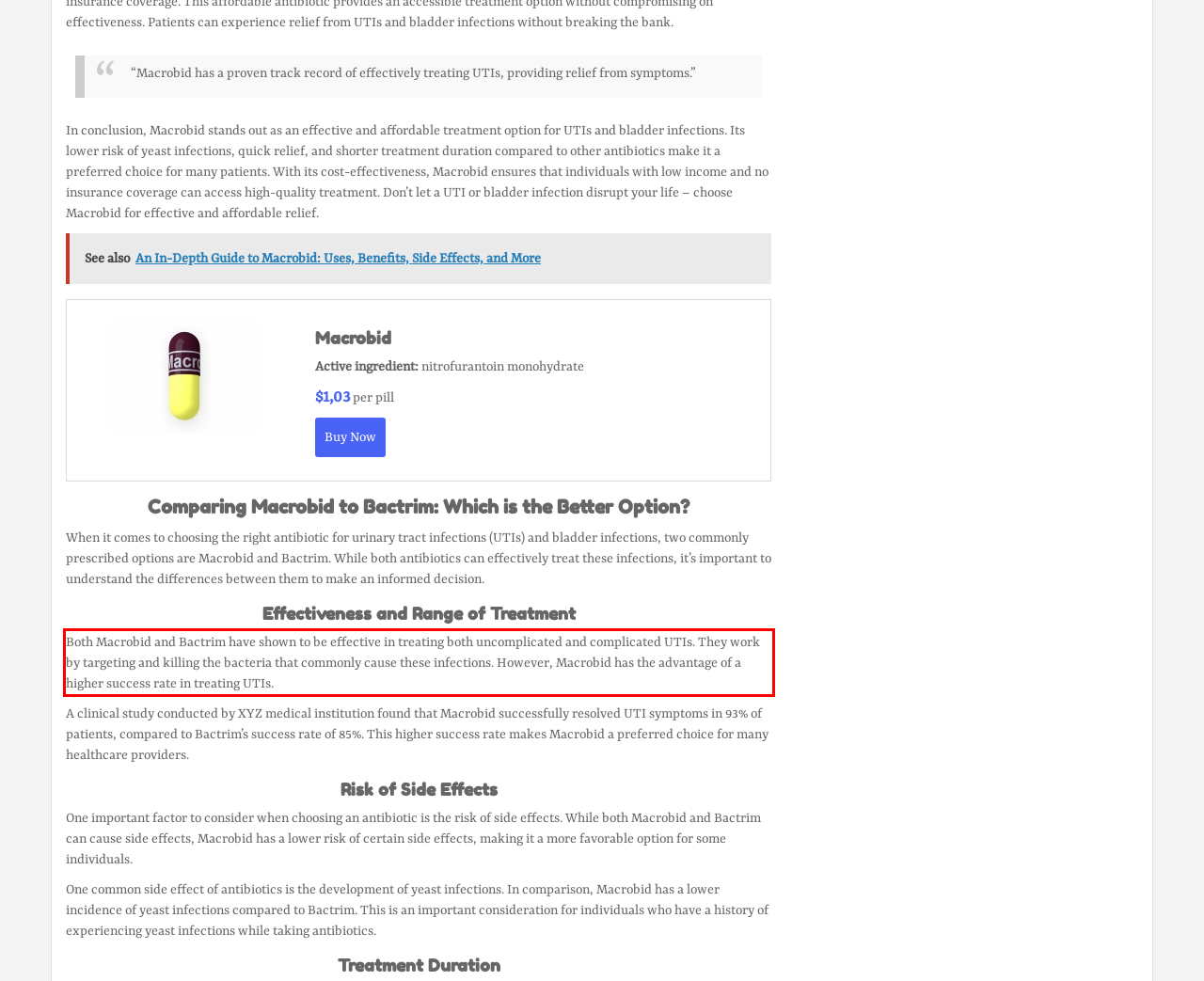Review the webpage screenshot provided, and perform OCR to extract the text from the red bounding box.

Both Macrobid and Bactrim have shown to be effective in treating both uncomplicated and complicated UTIs. They work by targeting and killing the bacteria that commonly cause these infections. However, Macrobid has the advantage of a higher success rate in treating UTIs.